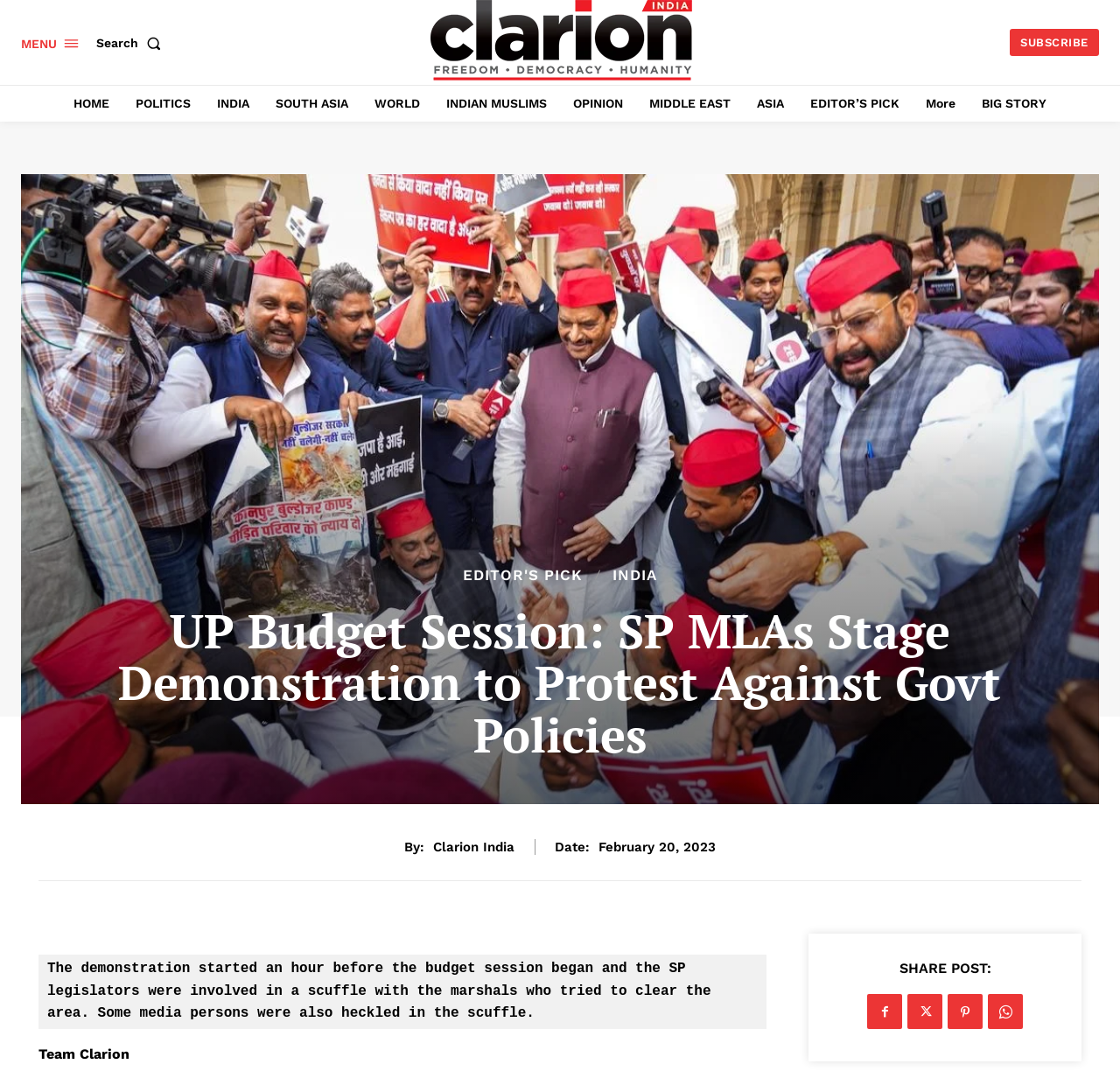Locate the bounding box coordinates of the element I should click to achieve the following instruction: "Click on the search button".

[0.086, 0.022, 0.15, 0.056]